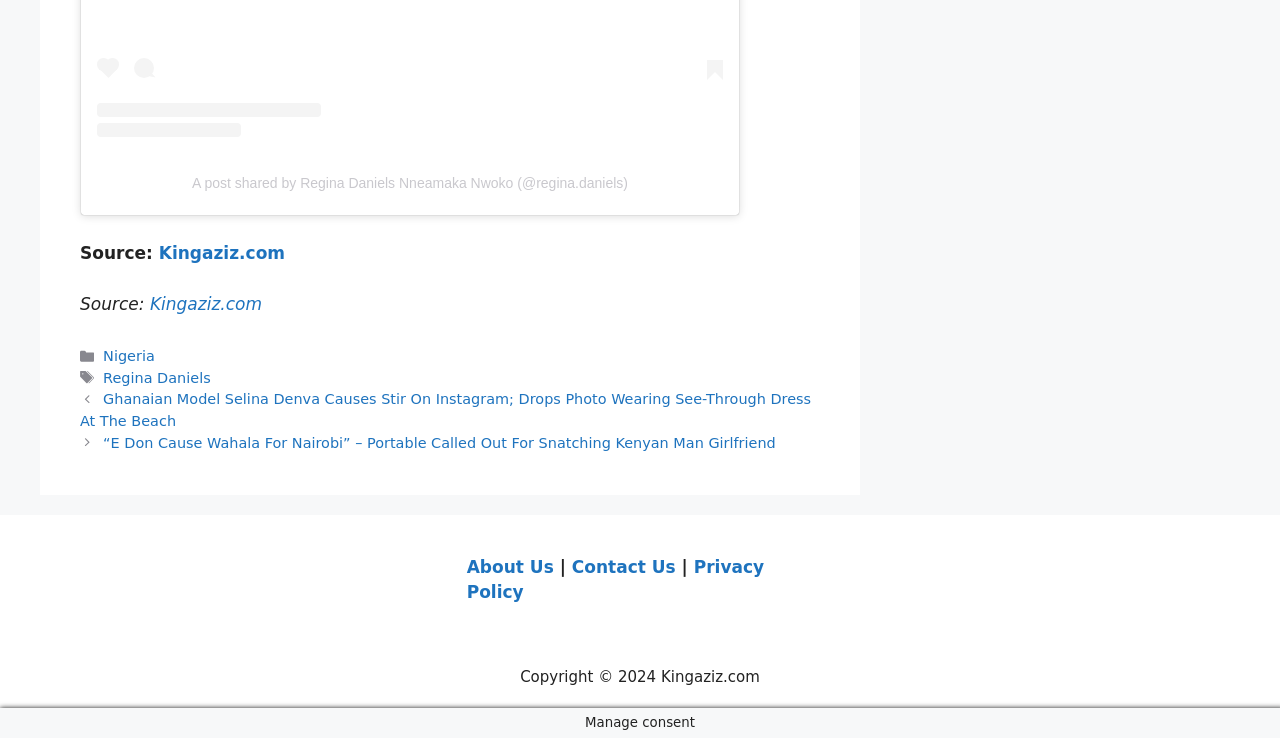What is the name of the person mentioned in the post?
Based on the visual content, answer with a single word or a brief phrase.

Regina Daniels